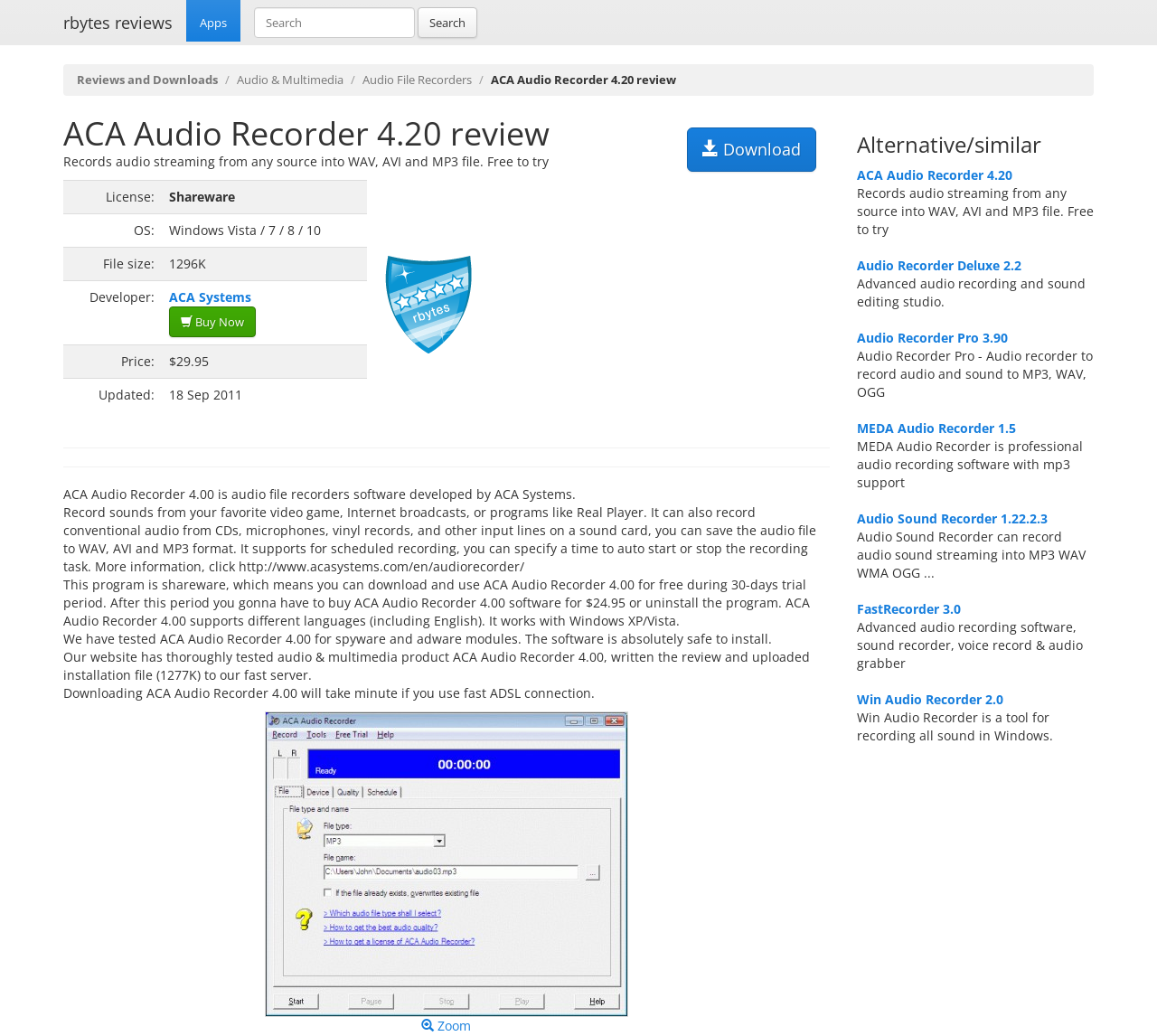What is the name of the audio recorder software?
Please provide an in-depth and detailed response to the question.

The name of the audio recorder software can be found in the heading 'ACA Audio Recorder 4.20 review' and also in the StaticText 'ACA Audio Recorder 4.20 is audio file recorders software developed by ACA Systems.'